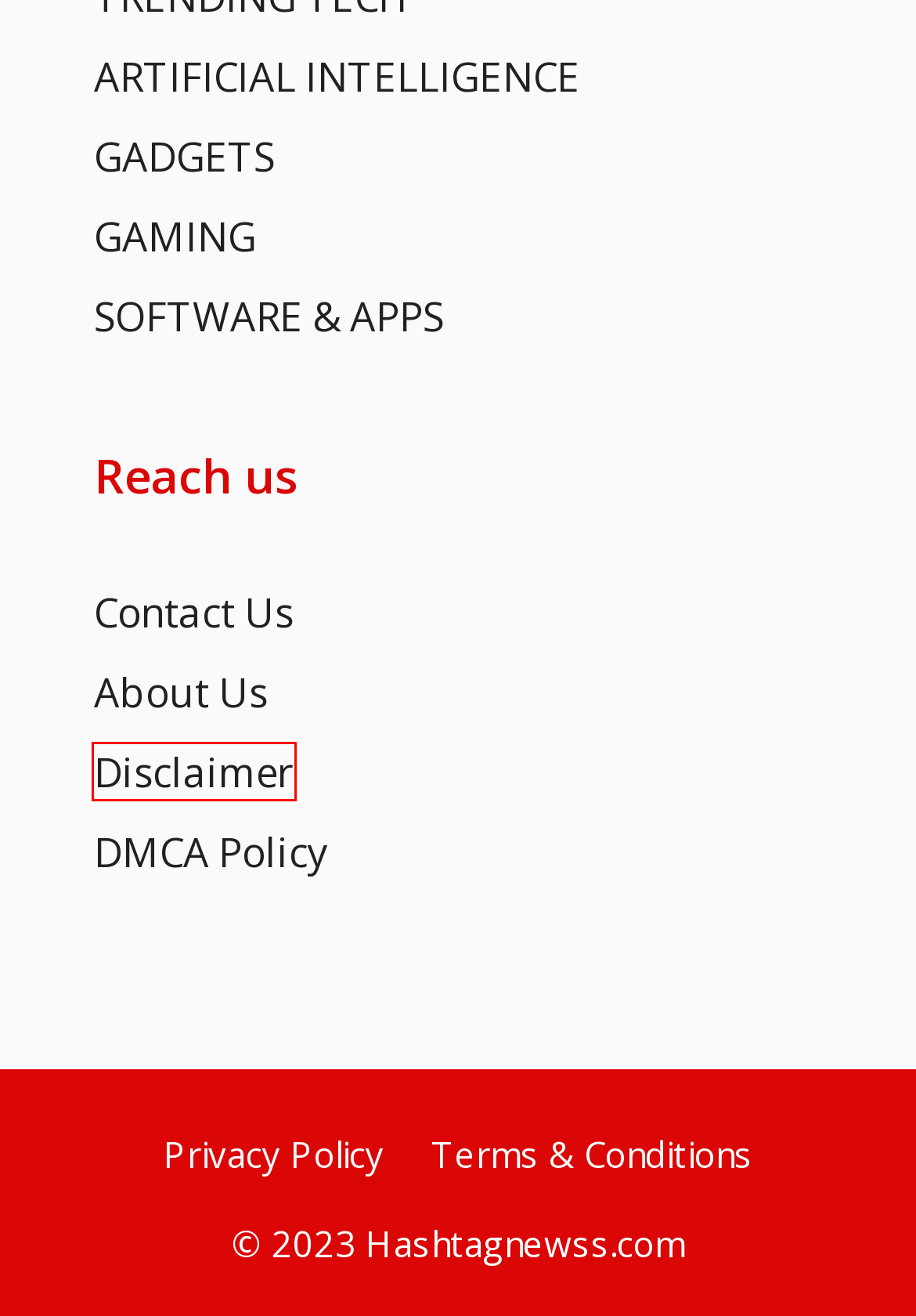Review the webpage screenshot and focus on the UI element within the red bounding box. Select the best-matching webpage description for the new webpage that follows after clicking the highlighted element. Here are the candidates:
A. Terms & Conditions - Hashtag News
B. #SOFTWARE & APPS - Hashtag News
C. DMCA - Hashtag News
D. Privacy Policy - Hashtag News
E. #ARTIFICIAL INTELLIGENCE - Hashtag News
F. #GAMING - Hashtag News
G. Contact Us - Hashtag News
H. Disclaimer - Hashtag News

H